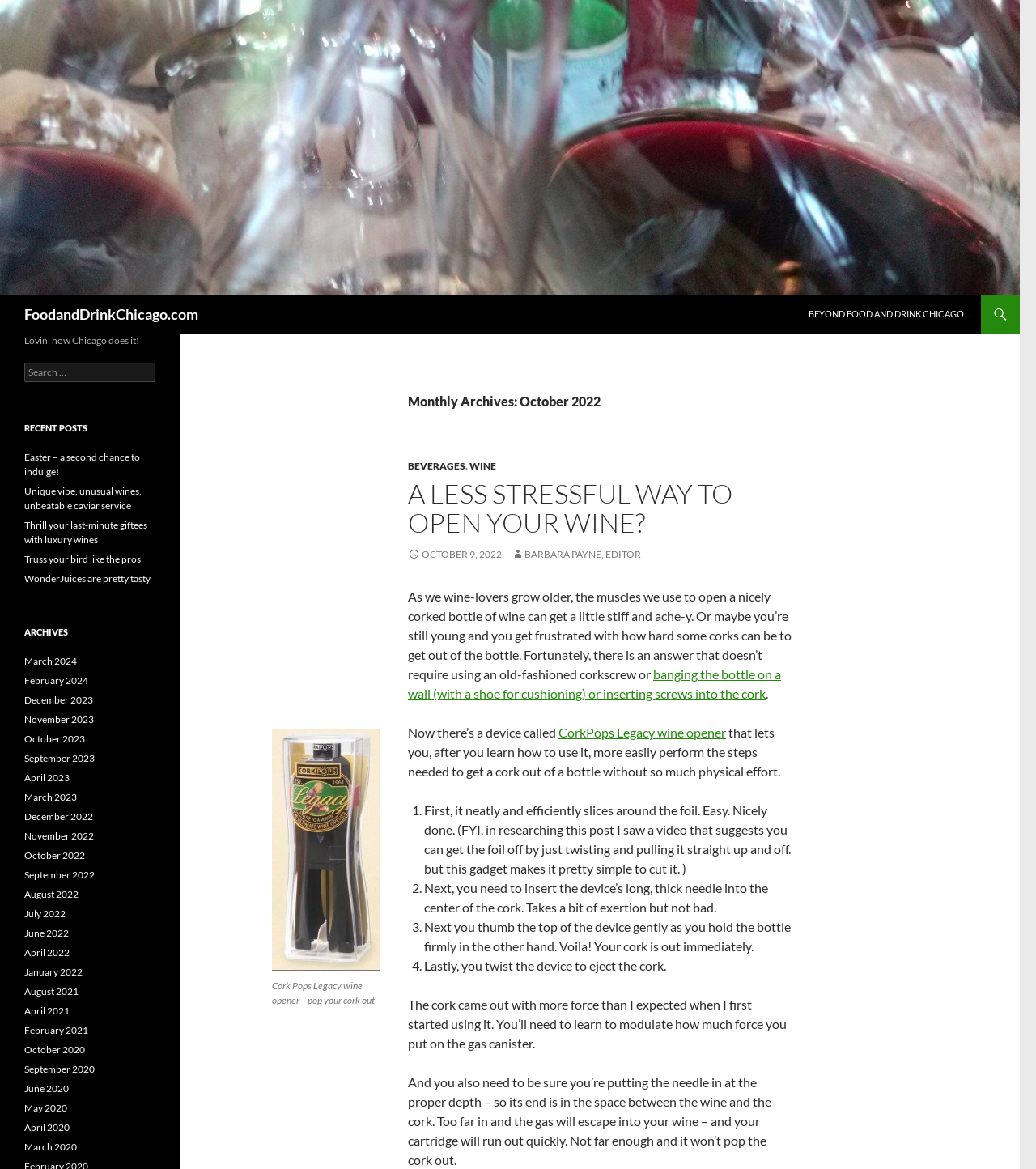Determine the bounding box coordinates of the clickable region to execute the instruction: "Learn more about CorkPops Legacy wine opener". The coordinates should be four float numbers between 0 and 1, denoted as [left, top, right, bottom].

[0.539, 0.62, 0.701, 0.633]